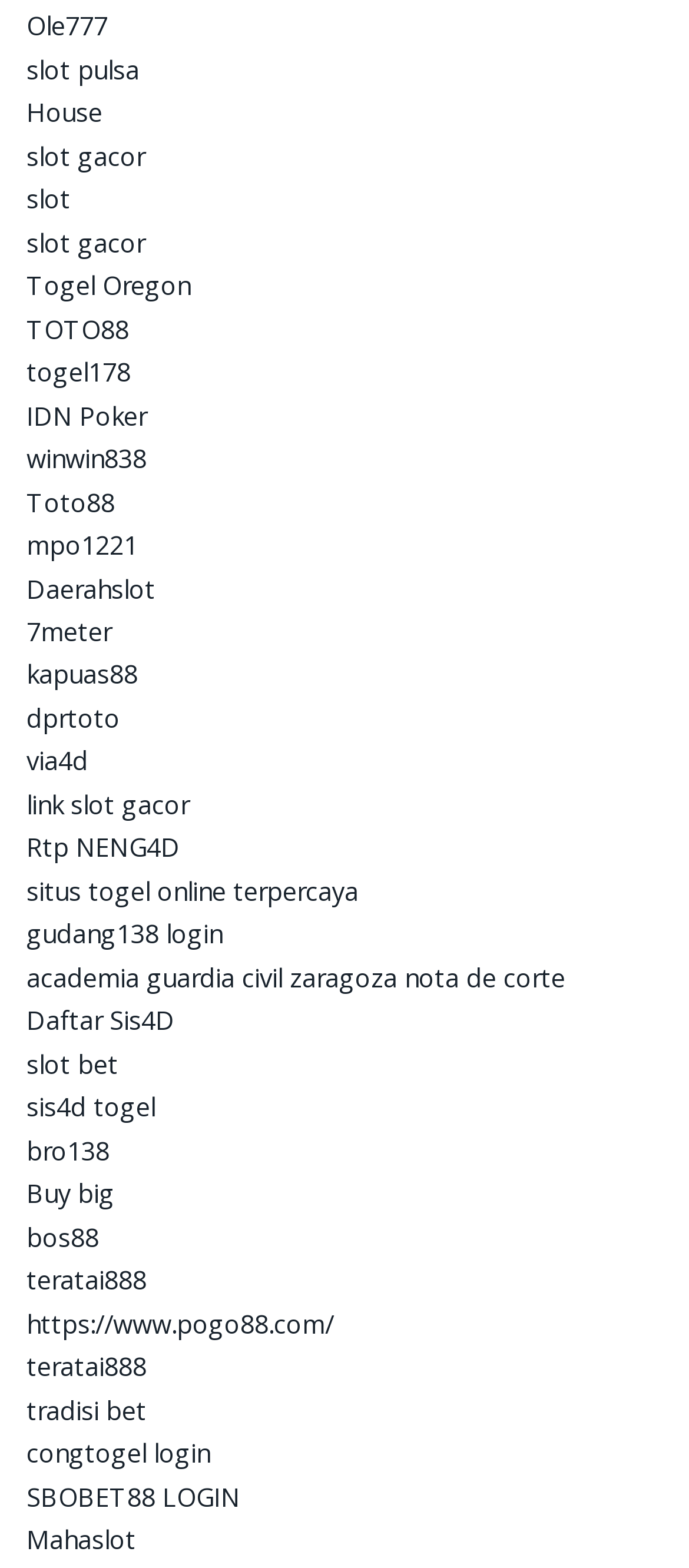Identify the bounding box coordinates for the UI element described as follows: "situs togel online terpercaya". Ensure the coordinates are four float numbers between 0 and 1, formatted as [left, top, right, bottom].

[0.038, 0.558, 0.521, 0.579]